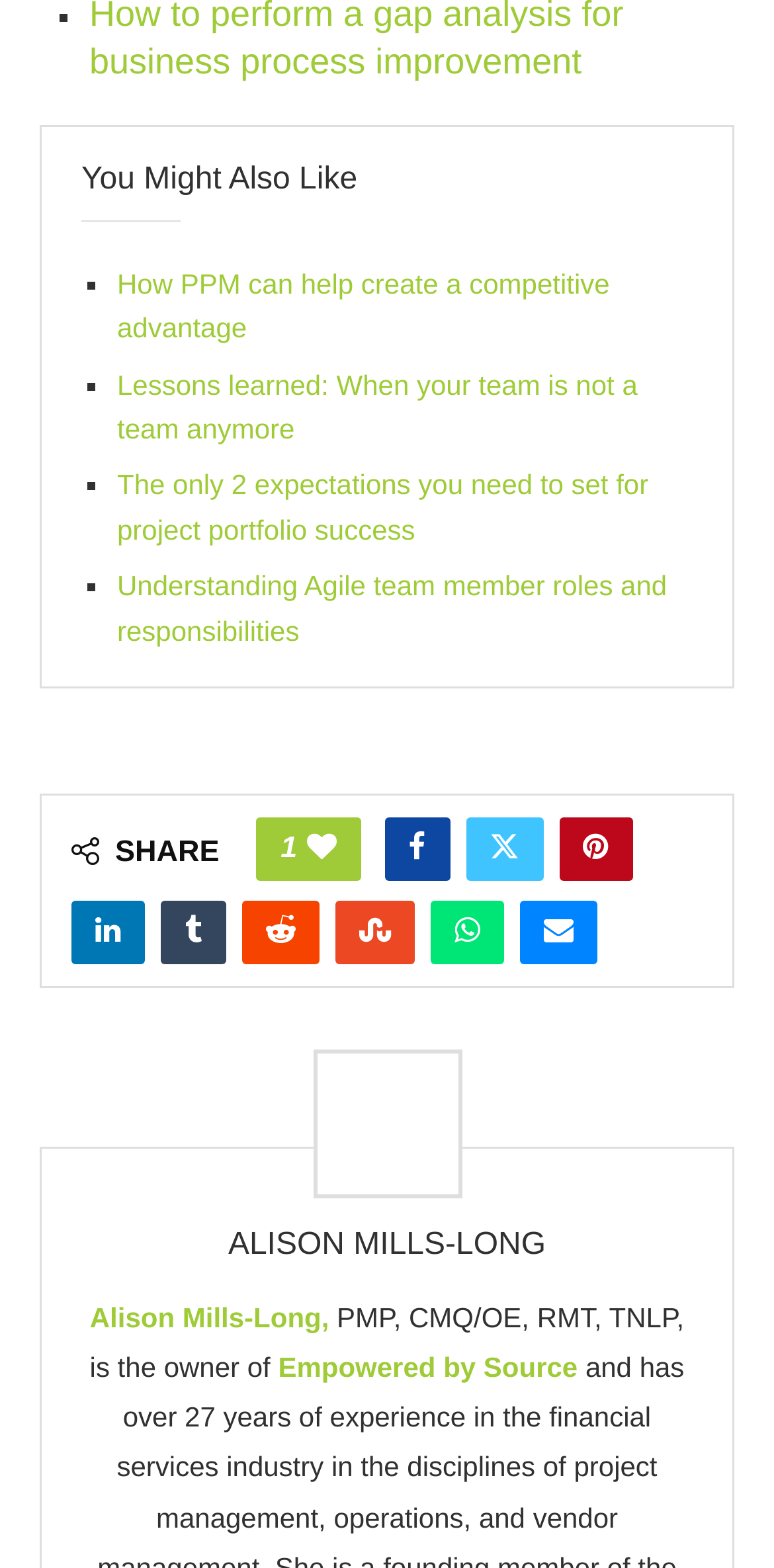How many links are there in the 'You Might Also Like' section?
Please use the visual content to give a single word or phrase answer.

4